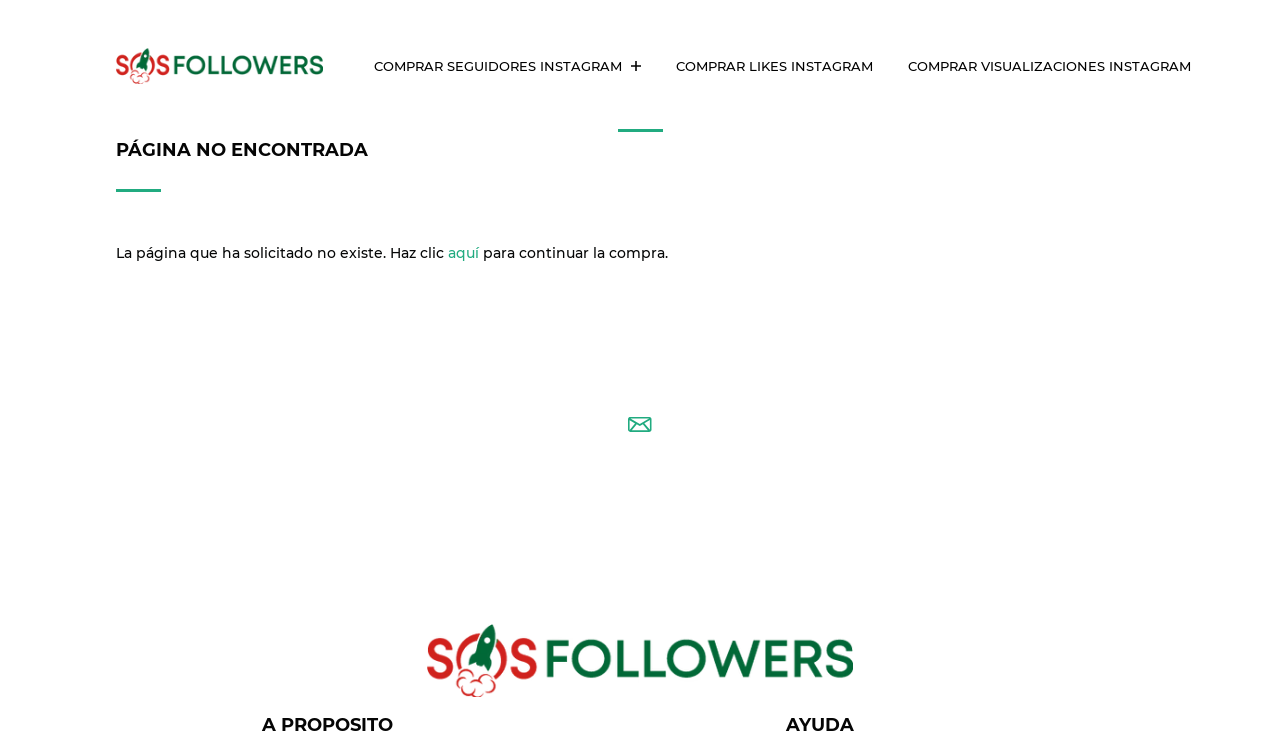Give a detailed overview of the webpage's appearance and contents.

The webpage appears to be an error page, indicating that the requested page was not found. At the top, there is a main section that takes up most of the page's width, with a heading that reads "PÁGINA NO ENCONTRADA" (Page Not Found). Below this heading, there is a paragraph of text that explains the error, followed by a link that says "aquí" (here) and suggests continuing the purchase.

Below this main section, there is a complementary section that takes up the rest of the page's width. Within this section, there is a table that contains a link to "Comprar Seguidores Instagram" (Buy Instagram Followers), accompanied by an image with the same text. This link is positioned near the bottom of the page.

To the right of the "Comprar Seguidores Instagram" link, there are two headings: "A PROPOSITO" (About) and "AYUDA" (Help), which are positioned at the very bottom of the page.